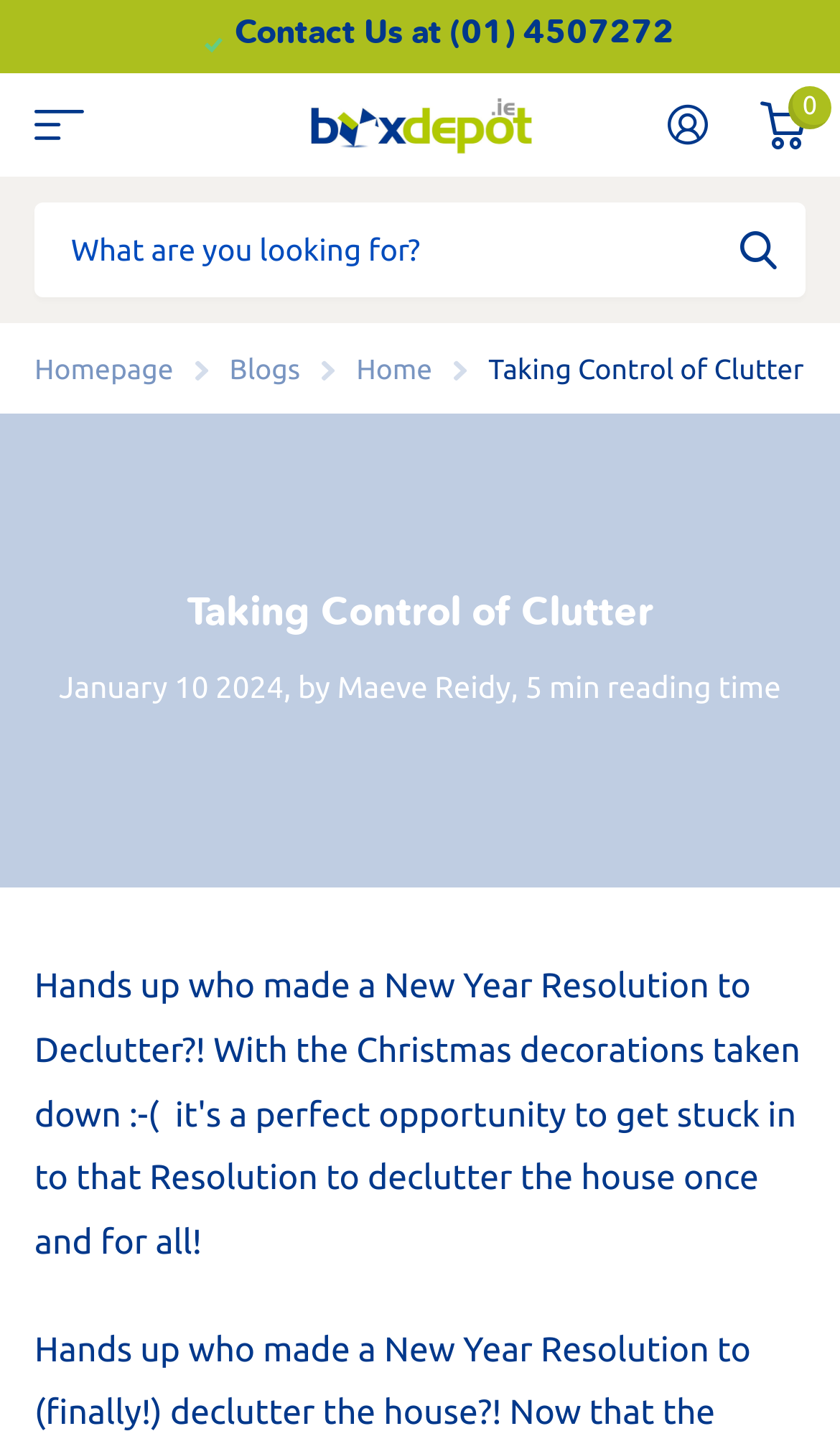Who is the author of the article?
Use the image to answer the question with a single word or phrase.

Maeve Reidy